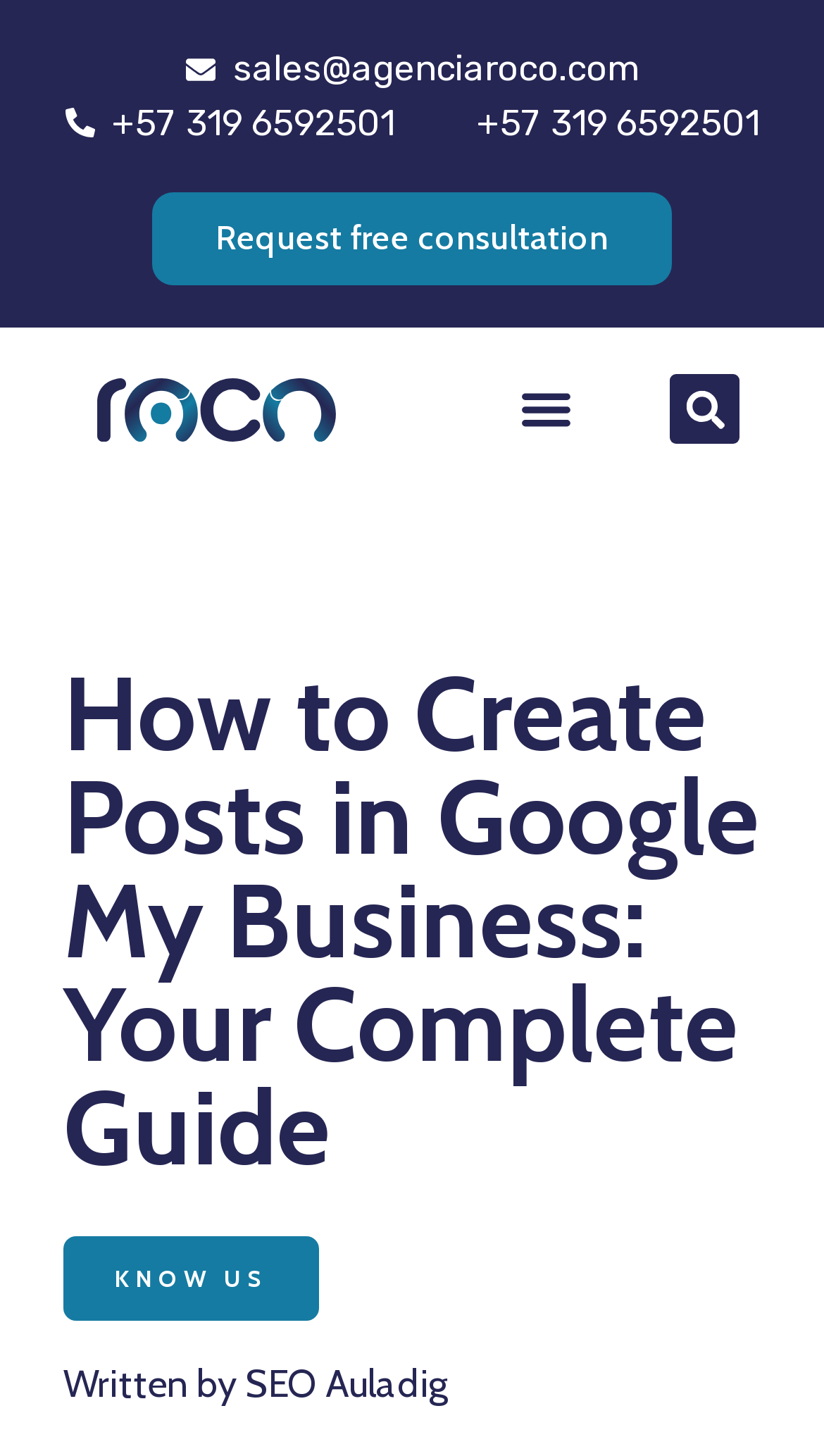Locate the bounding box coordinates of the area where you should click to accomplish the instruction: "Click Back to top".

None